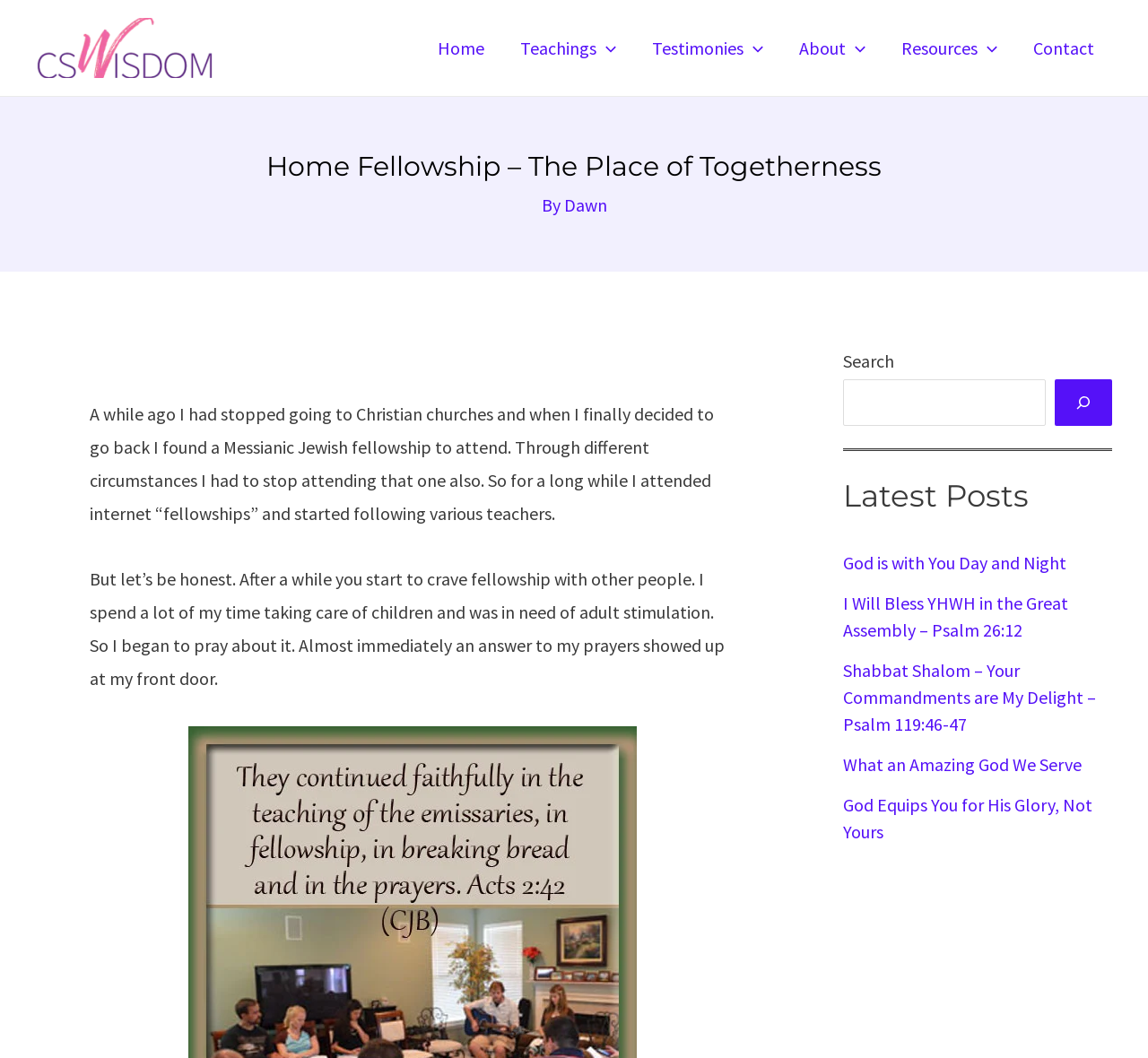Identify the bounding box coordinates of the element that should be clicked to fulfill this task: "Open the Teachings menu". The coordinates should be provided as four float numbers between 0 and 1, i.e., [left, top, right, bottom].

[0.438, 0.011, 0.552, 0.079]